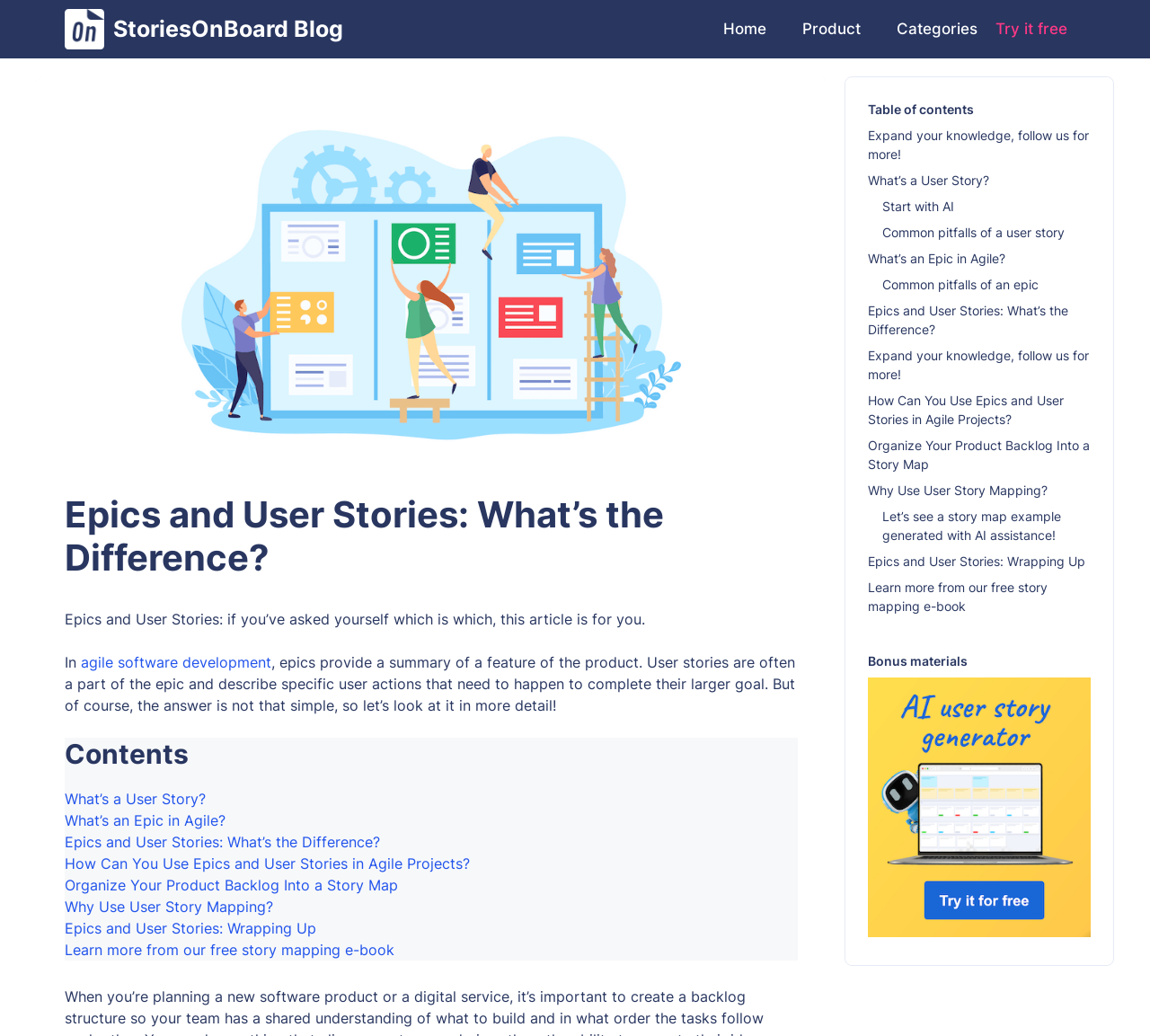Find the UI element described as: "Why Use User Story Mapping?" and predict its bounding box coordinates. Ensure the coordinates are four float numbers between 0 and 1, [left, top, right, bottom].

[0.755, 0.466, 0.911, 0.48]